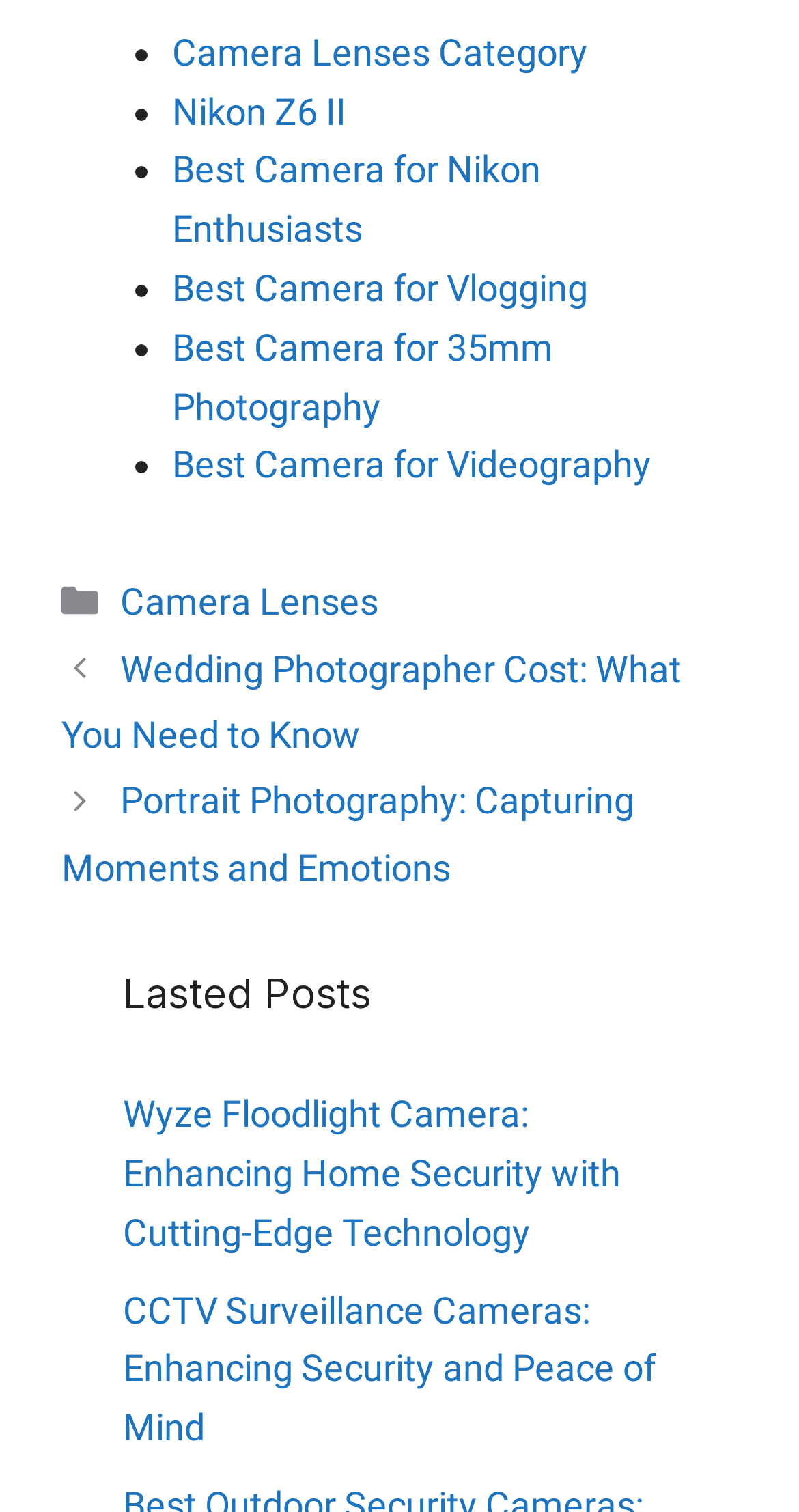Please specify the bounding box coordinates of the region to click in order to perform the following instruction: "Visit the 'Resource Centre'".

None